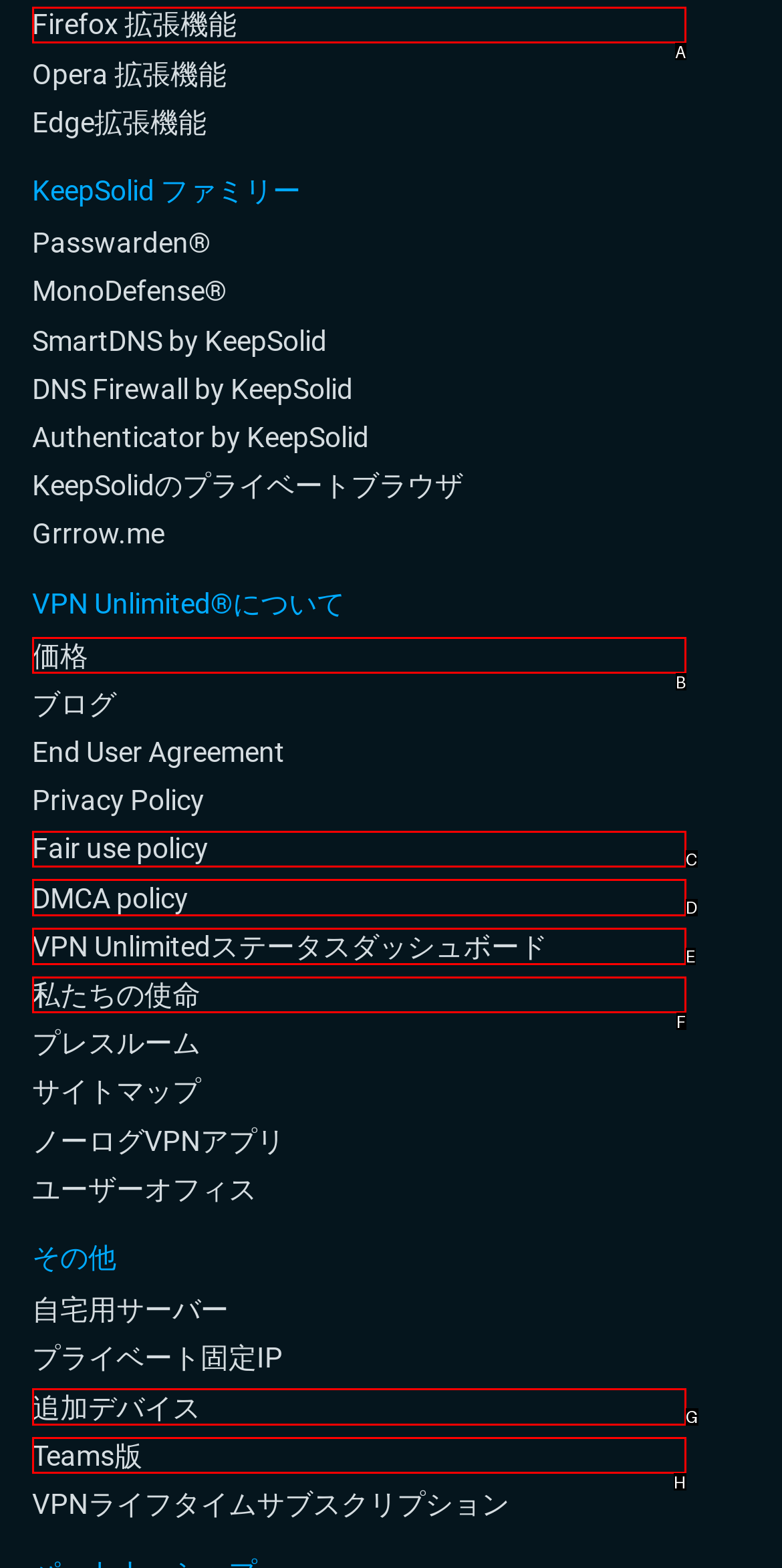Tell me which one HTML element best matches the description: Firefox 拡張機能
Answer with the option's letter from the given choices directly.

A